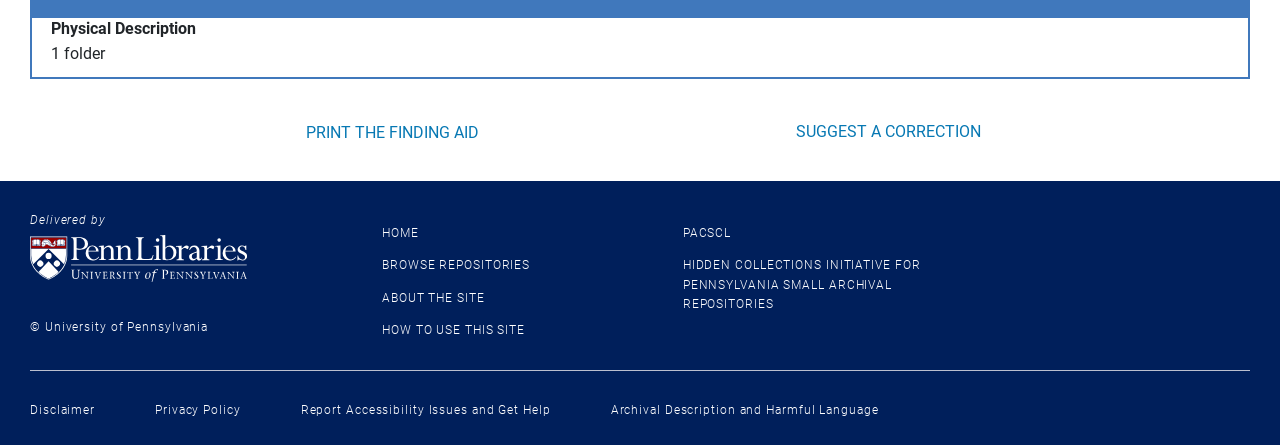What is the purpose of the 'PRINT THE FINDING AID' button?
Look at the screenshot and provide an in-depth answer.

The button 'PRINT THE FINDING AID' is located at the top of the page, indicating that its purpose is to allow users to print the finding aid, which is likely a document or a collection of information related to the webpage's content.